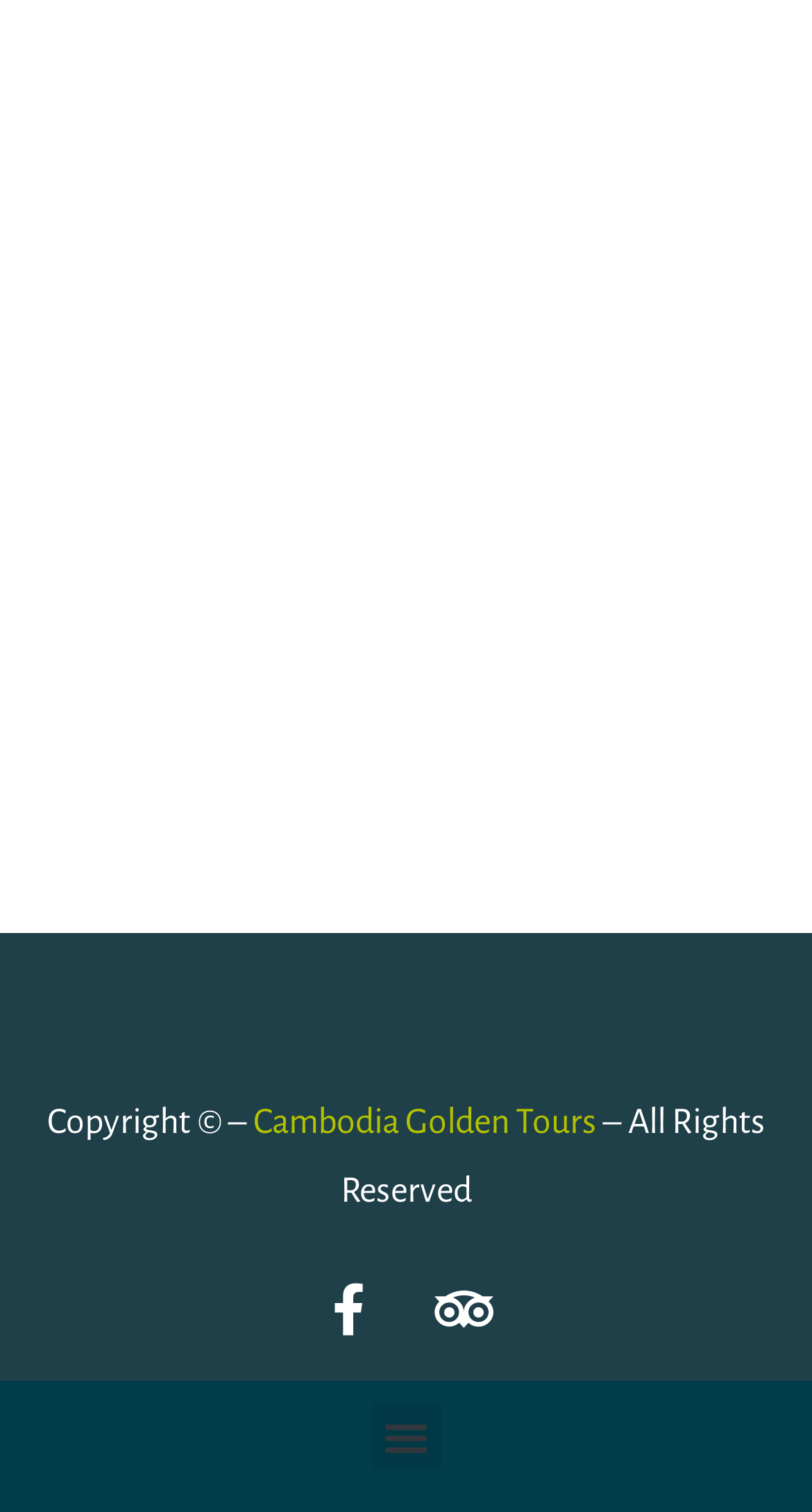What is the logo of the website?
Refer to the image and provide a thorough answer to the question.

The logo of the website is 'Cambodia Golden Tours Logo' which is an image element located at the top of the webpage with bounding box coordinates [0.288, 0.631, 0.712, 0.693].